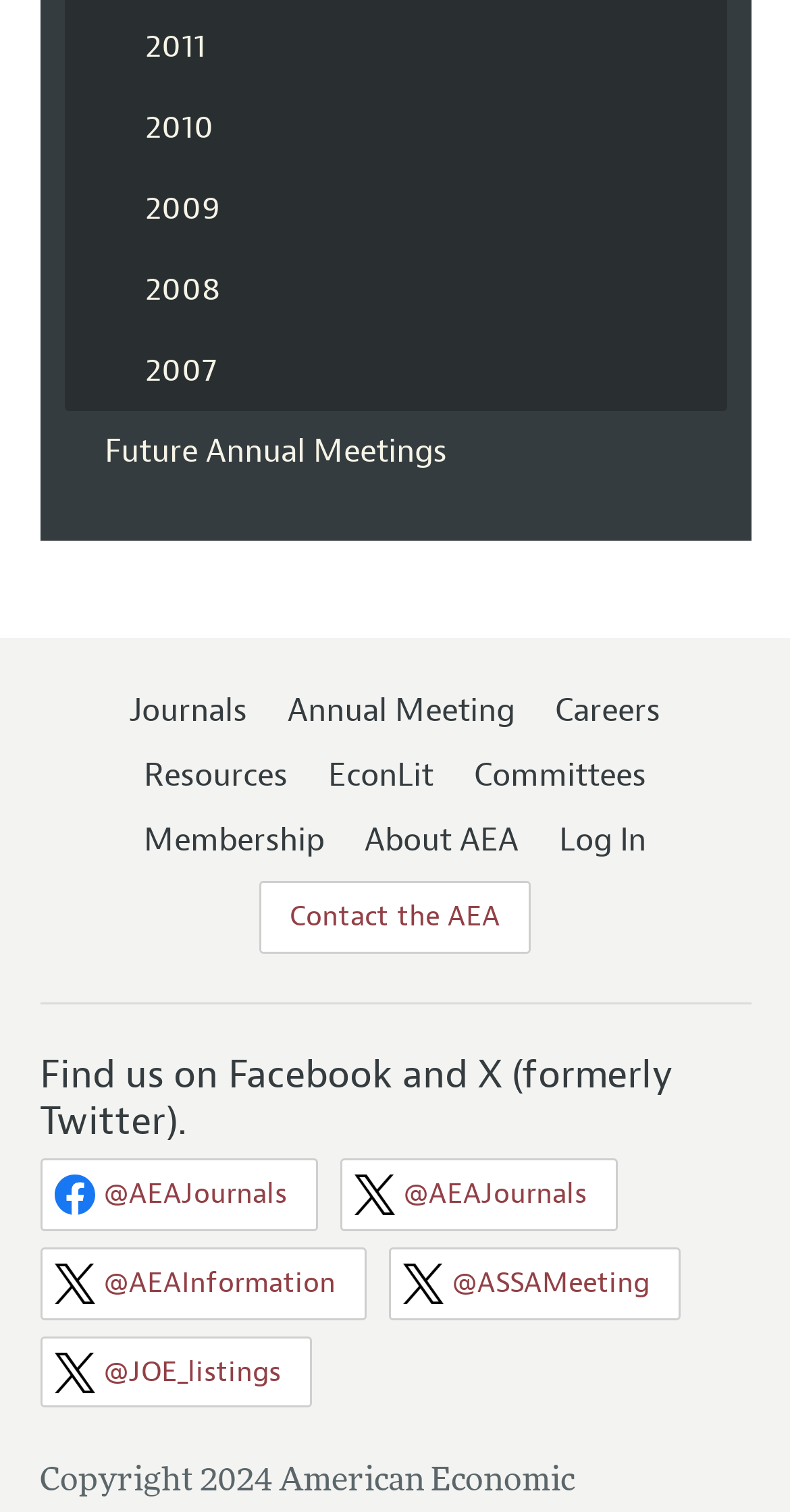What is the last link in the top section?
Please answer using one word or phrase, based on the screenshot.

2007